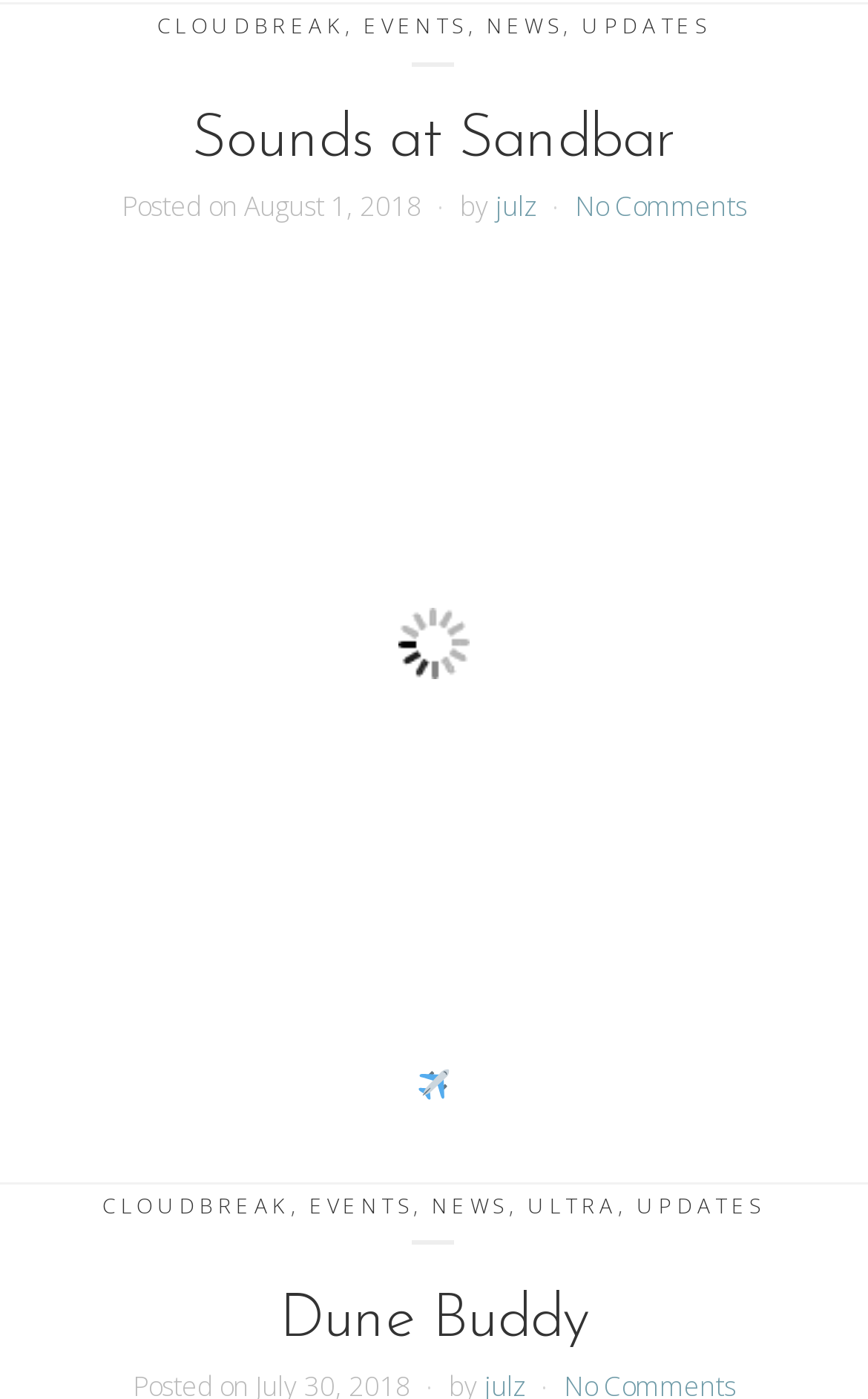What is the date of the 'Sounds at Sandbar' post?
Ensure your answer is thorough and detailed.

I looked at the 'Sounds at Sandbar' section and found the date 'Posted on August 1, 2018'.